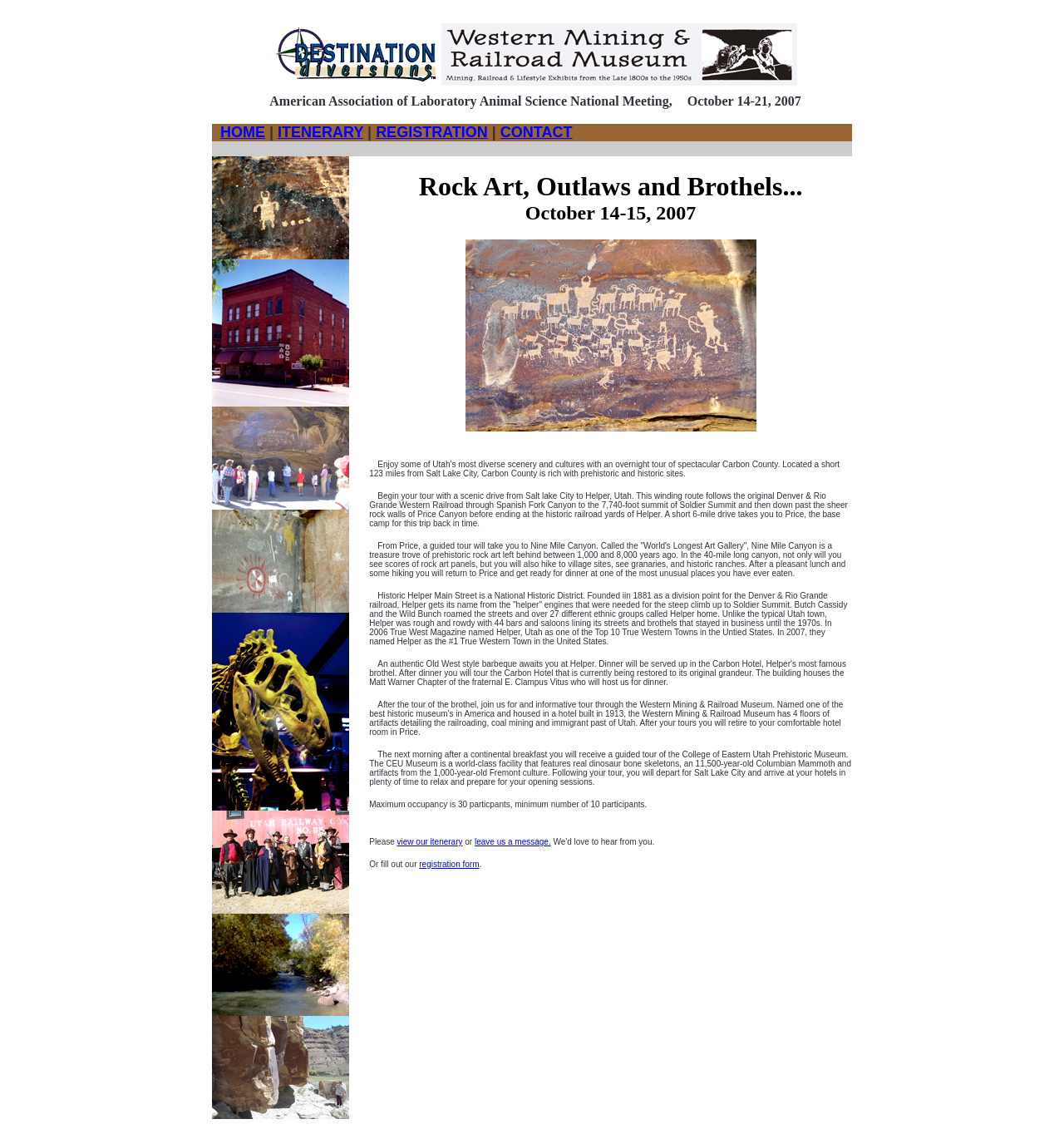Please provide a brief answer to the following inquiry using a single word or phrase:
What is the name of the canyon featured in the tour?

Nine Mile Canyon